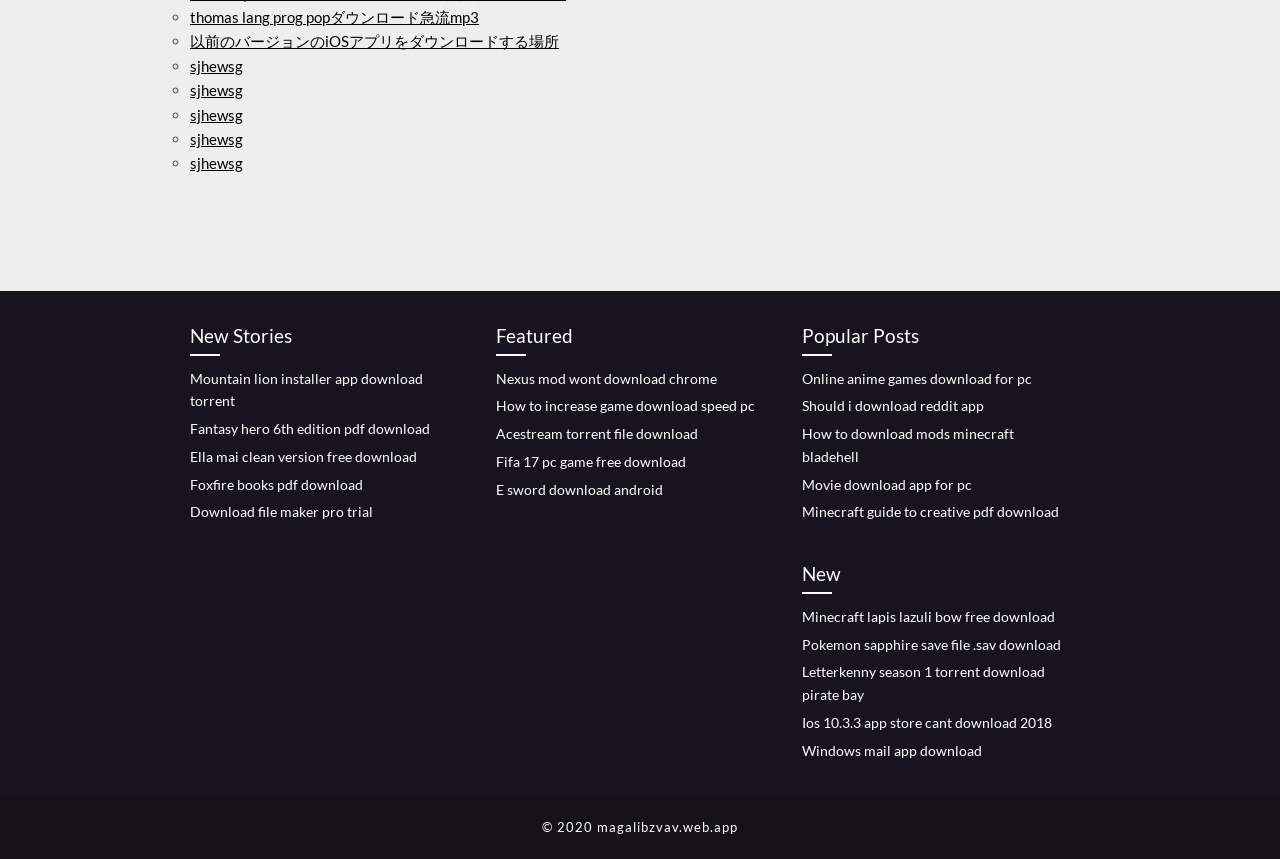Please determine the bounding box coordinates of the clickable area required to carry out the following instruction: "download Minecraft guide to creative pdf". The coordinates must be four float numbers between 0 and 1, represented as [left, top, right, bottom].

[0.627, 0.586, 0.827, 0.606]